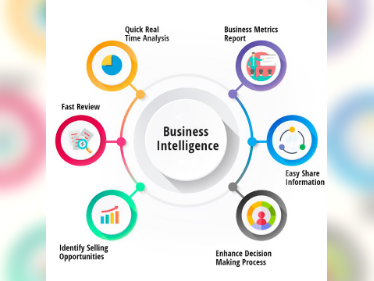Respond with a single word or short phrase to the following question: 
What is the purpose of 'Business Metrics Report'?

Provide insights into business performance